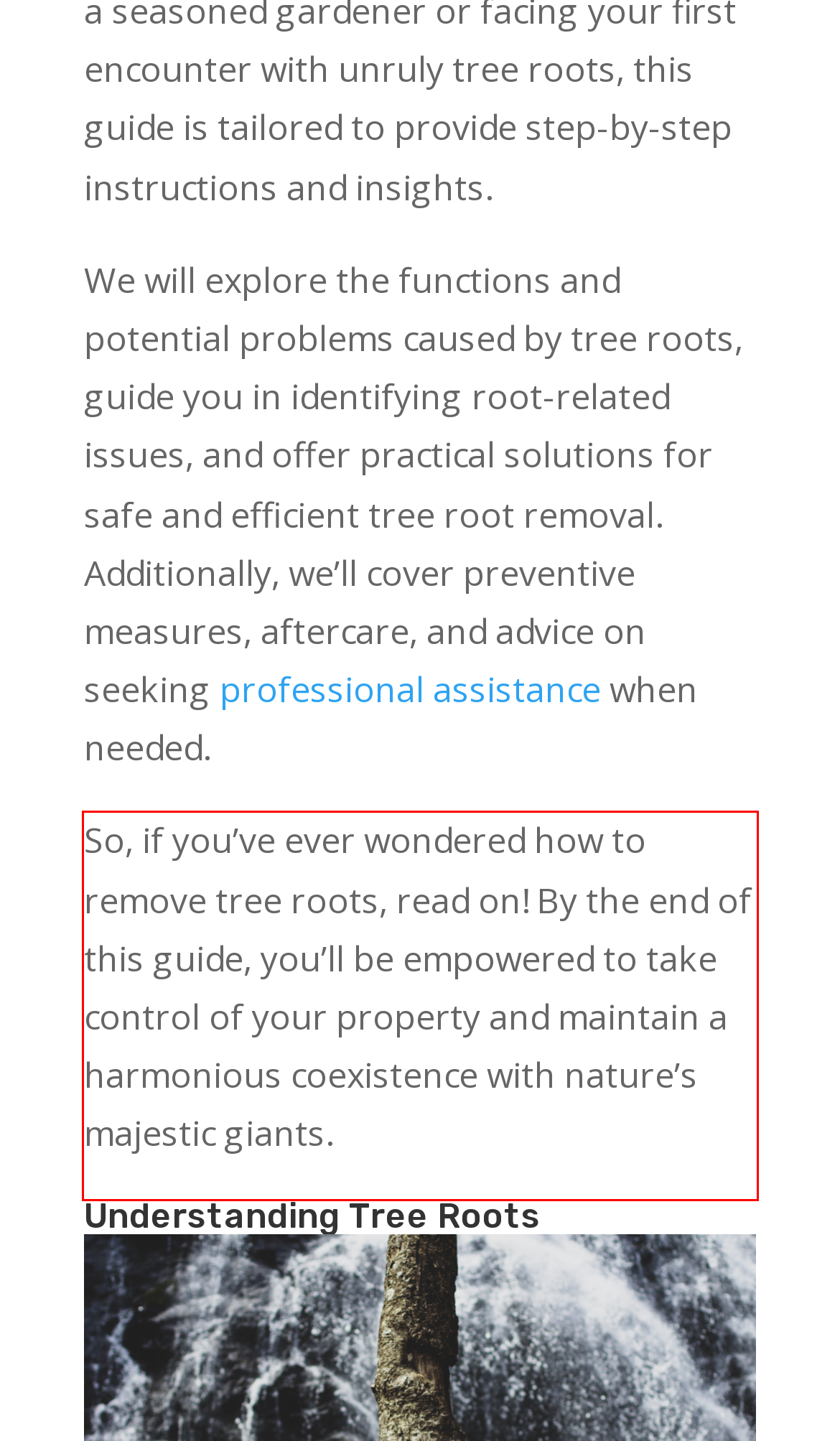You are provided with a screenshot of a webpage that includes a red bounding box. Extract and generate the text content found within the red bounding box.

So, if you’ve ever wondered how to remove tree roots, read on! By the end of this guide, you’ll be empowered to take control of your property and maintain a harmonious coexistence with nature’s majestic giants.